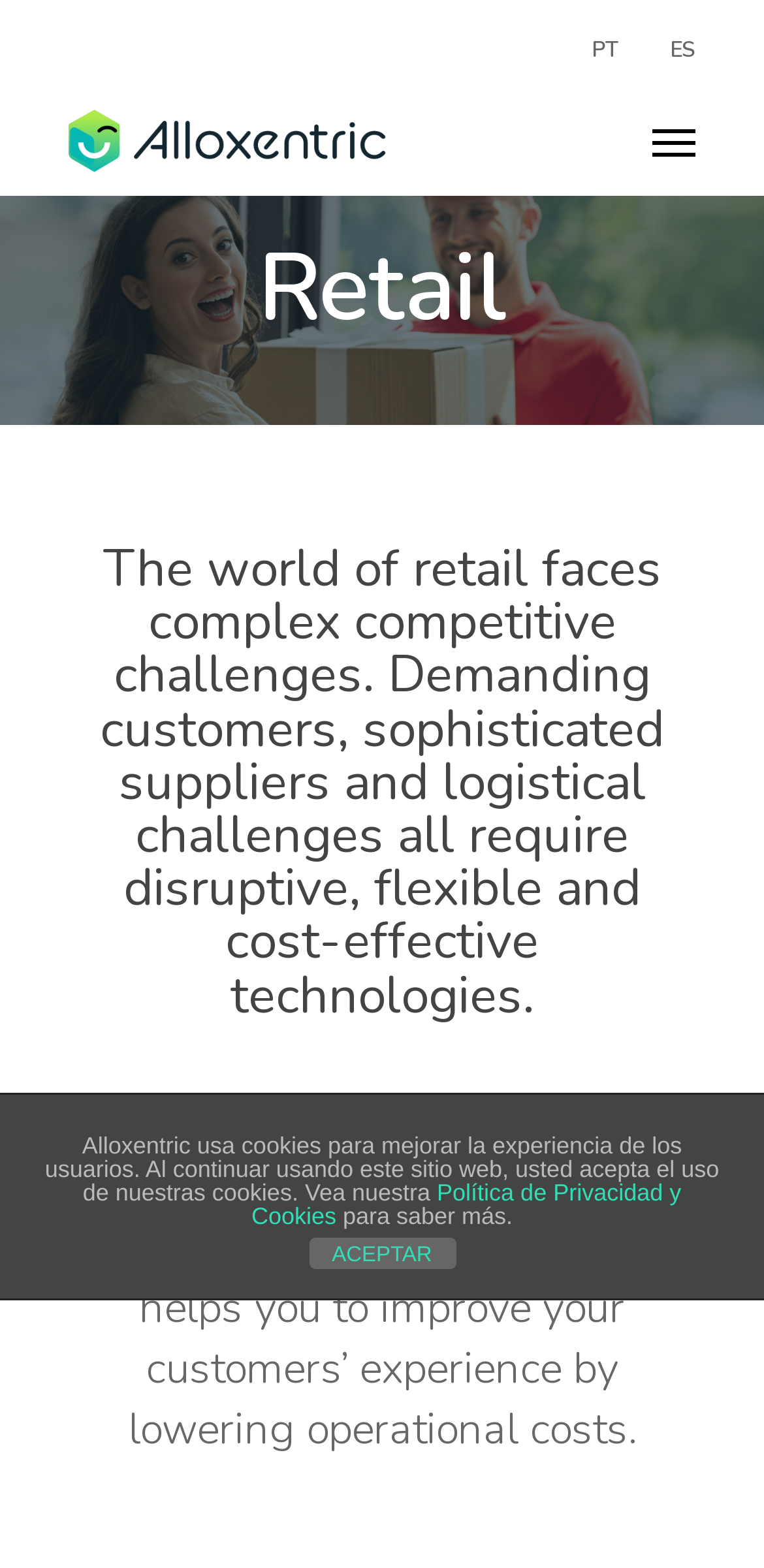What is the name of the company?
Answer the question with as much detail as possible.

The name of the company can be found in the link element with the text 'Alloxentric' which is also accompanied by an image with the same name. This element is located at the top left of the webpage.